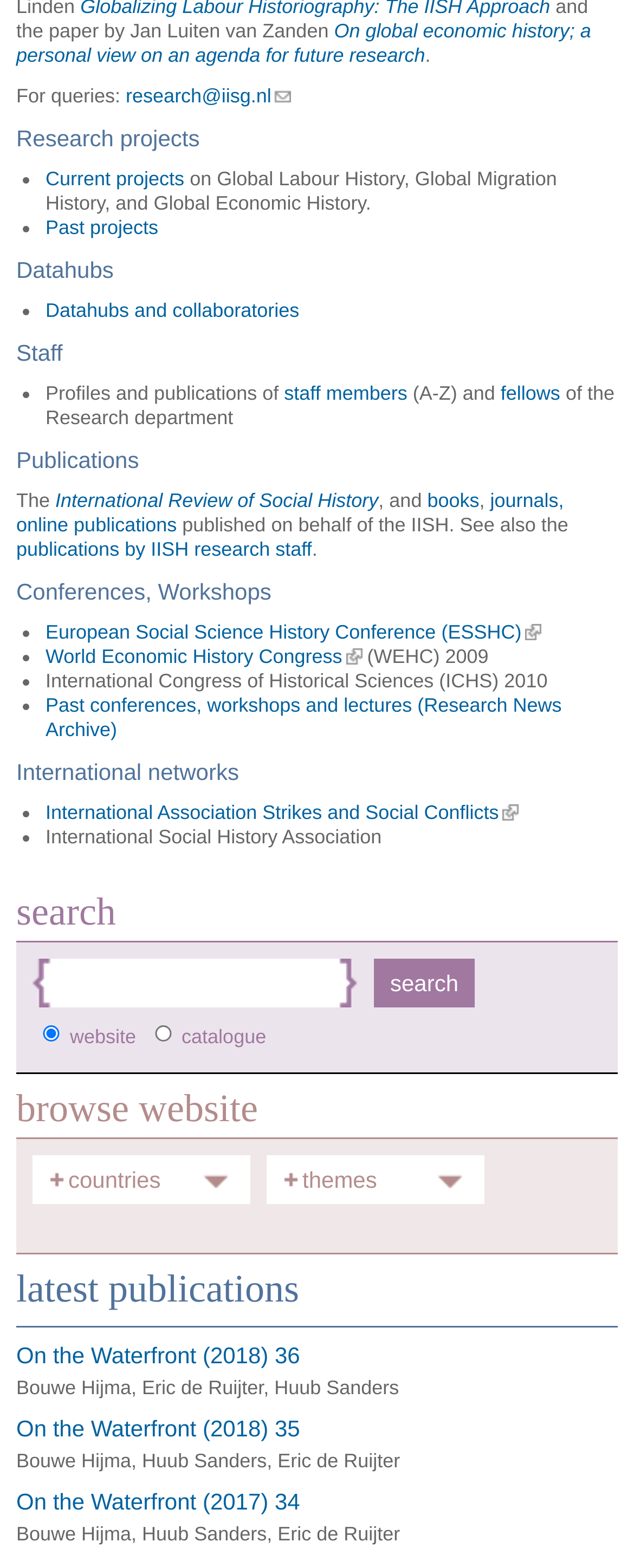Give a short answer using one word or phrase for the question:
What is the research project about?

Global Labour History